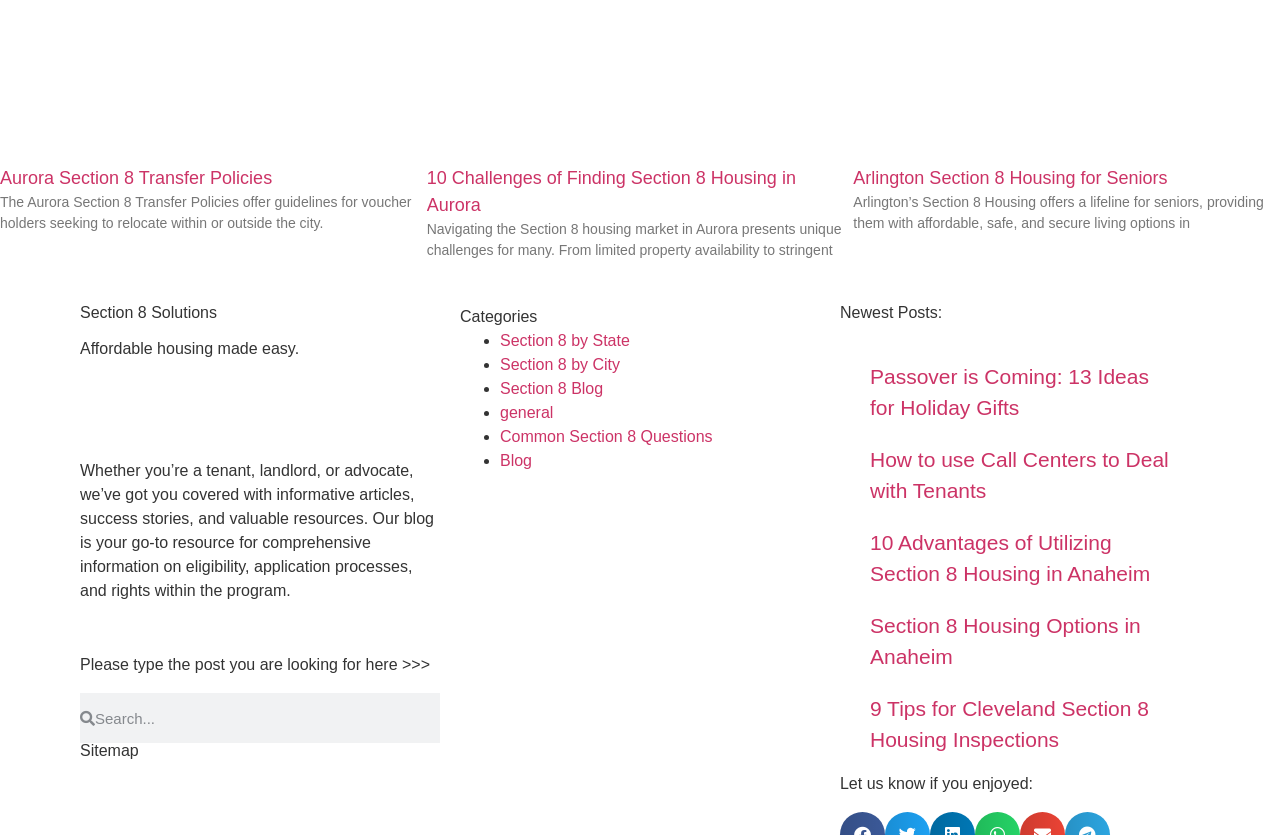Locate the bounding box coordinates of the clickable area needed to fulfill the instruction: "View the full list of donors for mailouts".

None